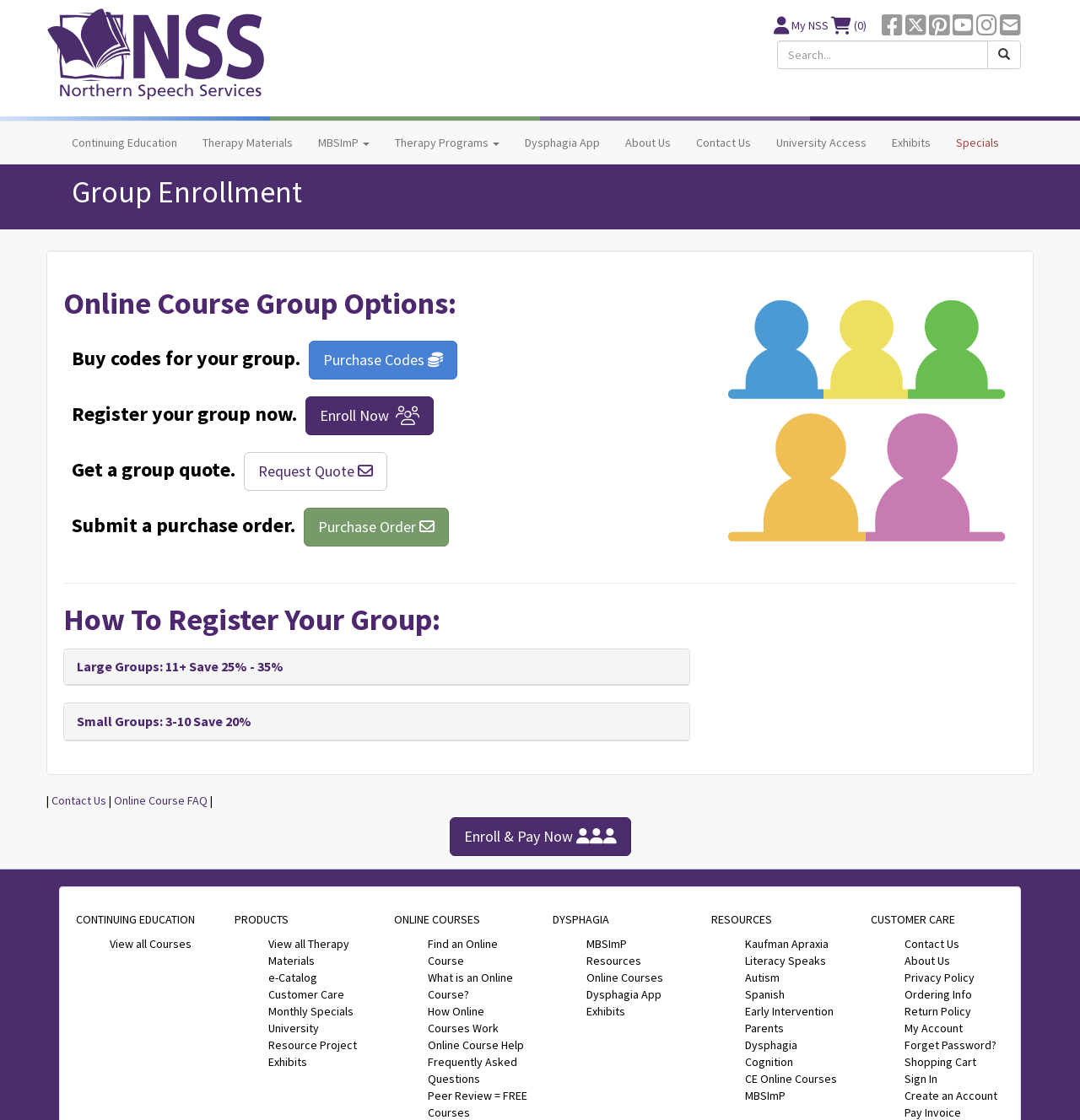Please analyze the image and give a detailed answer to the question:
How many links are there in the 'Online Course Group Options' section?

The 'Online Course Group Options' section is located in the middle of the webpage, and it contains four links: 'Purchase Codes', 'Enroll Now', 'Request Quote', and 'Purchase Order'. These links are related to group enrollment for online courses.